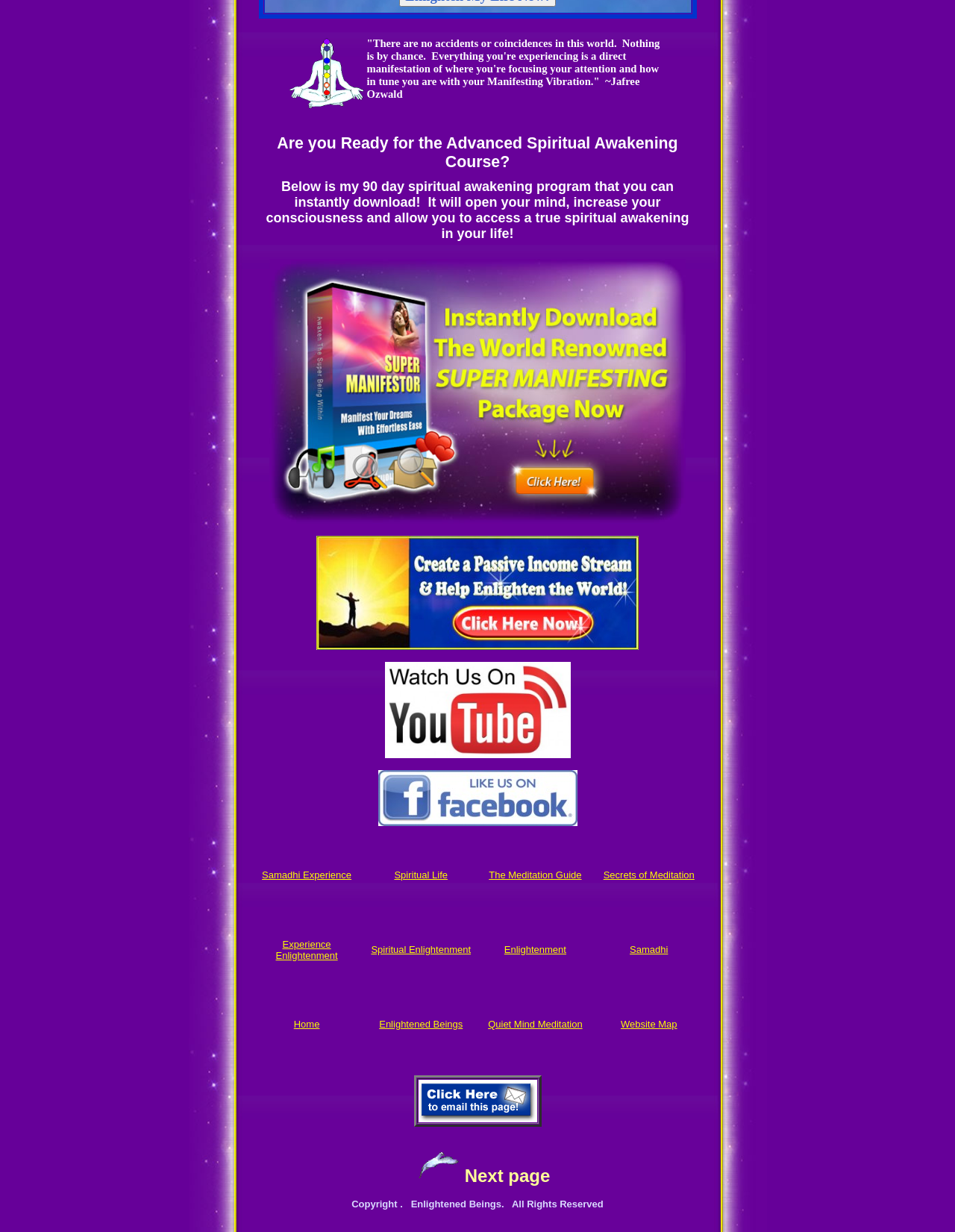How many tables are there on the webpage?
Based on the image, respond with a single word or phrase.

6